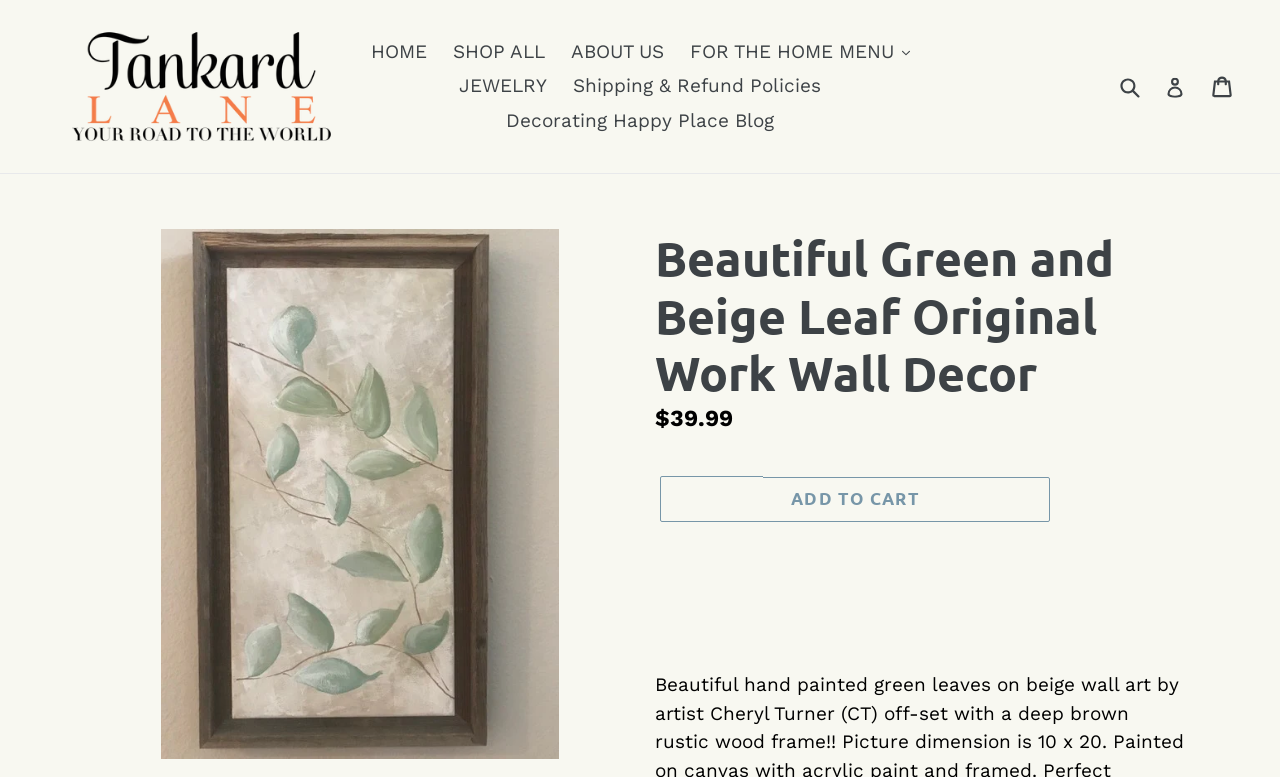Locate the bounding box coordinates of the clickable region to complete the following instruction: "Add the wall decor to cart."

[0.516, 0.613, 0.82, 0.672]